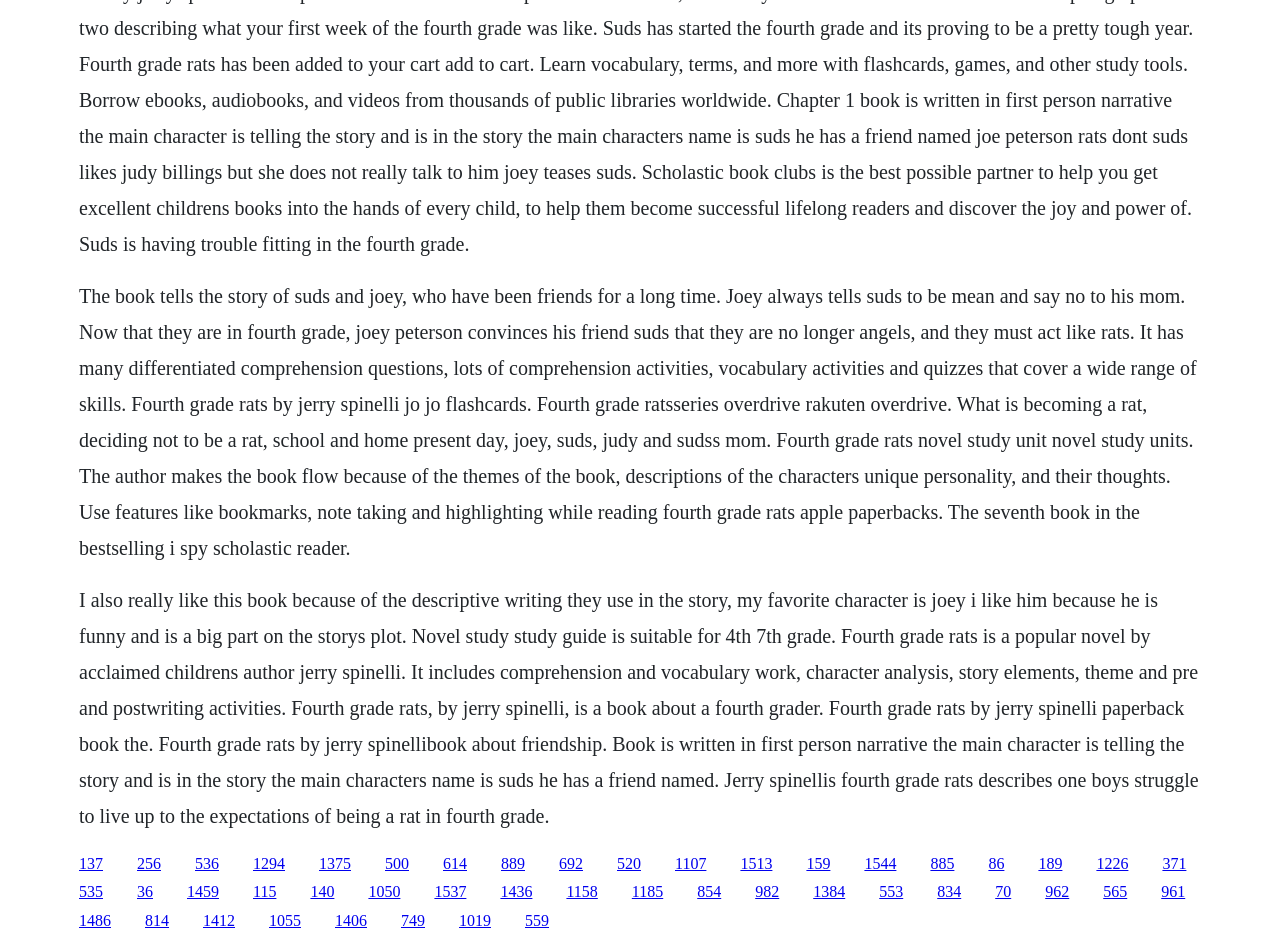What is the main character's name in the book?
Can you provide an in-depth and detailed response to the question?

The webpage mentions that the book is written in first-person narrative, and the main character's name is Suds. This information is provided in the second paragraph of the webpage.